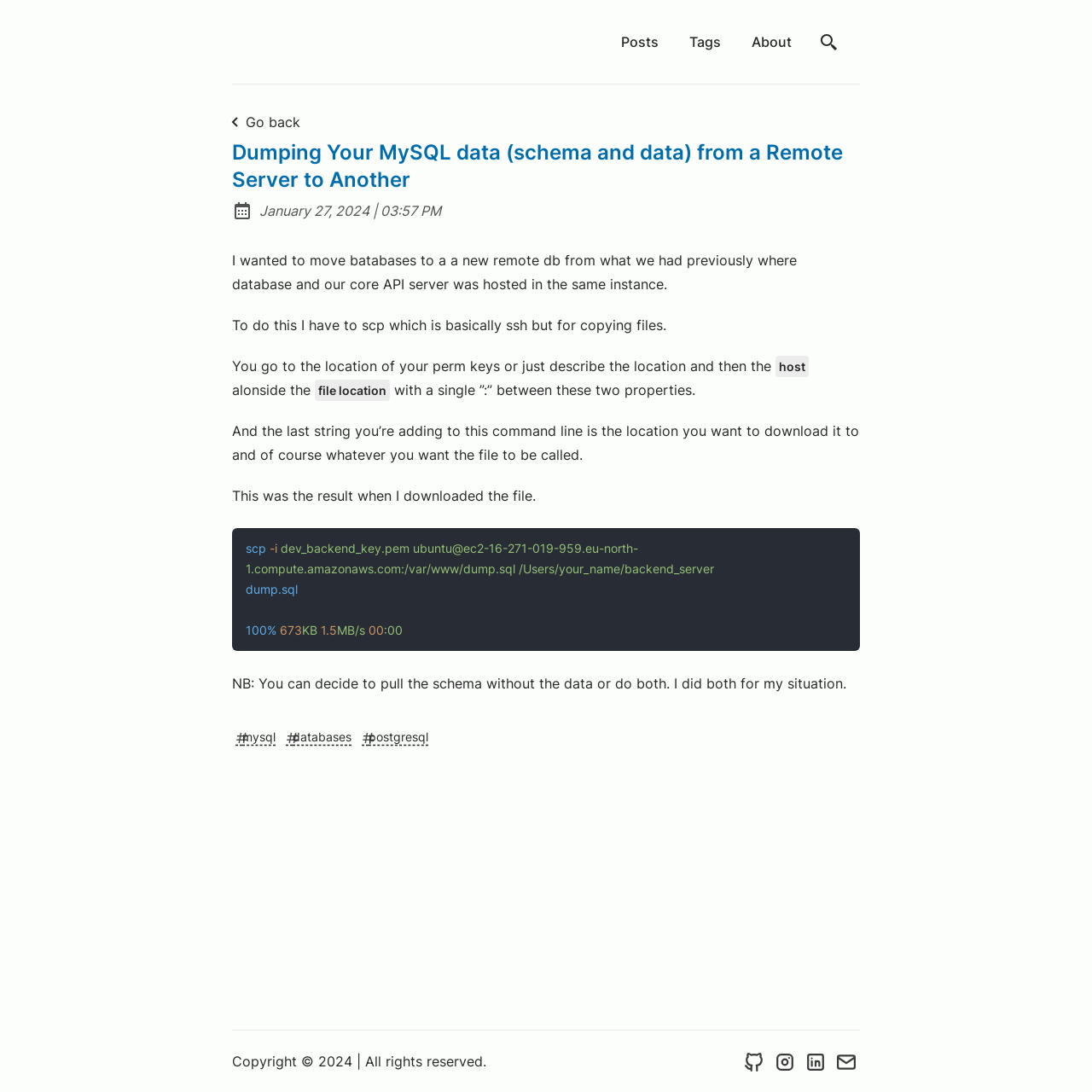Elaborate on the different components and information displayed on the webpage.

This webpage is an article about moving SQL data from a remote server to a local one. At the top, there are five links: "Posts", "Tags", "About", and "Search" with a small icon next to it. Below these links, there is a "Go back" button with an icon. 

The main content of the webpage is divided into two sections. The first section contains the article title "Dumping Your MySQL data (schema and data) from a Remote Server to Another" and some metadata, including the date and time of posting. 

The second section is the article itself, which consists of several paragraphs of text describing the process of moving databases. The text is interspersed with a few code snippets, including a command line instruction for downloading a file using scp. 

At the bottom of the webpage, there are several links to social media platforms, including Github, Instagram, LinkedIn, and an option to send an email. These links are accompanied by small icons. The webpage ends with a copyright notice and a statement that all rights are reserved.